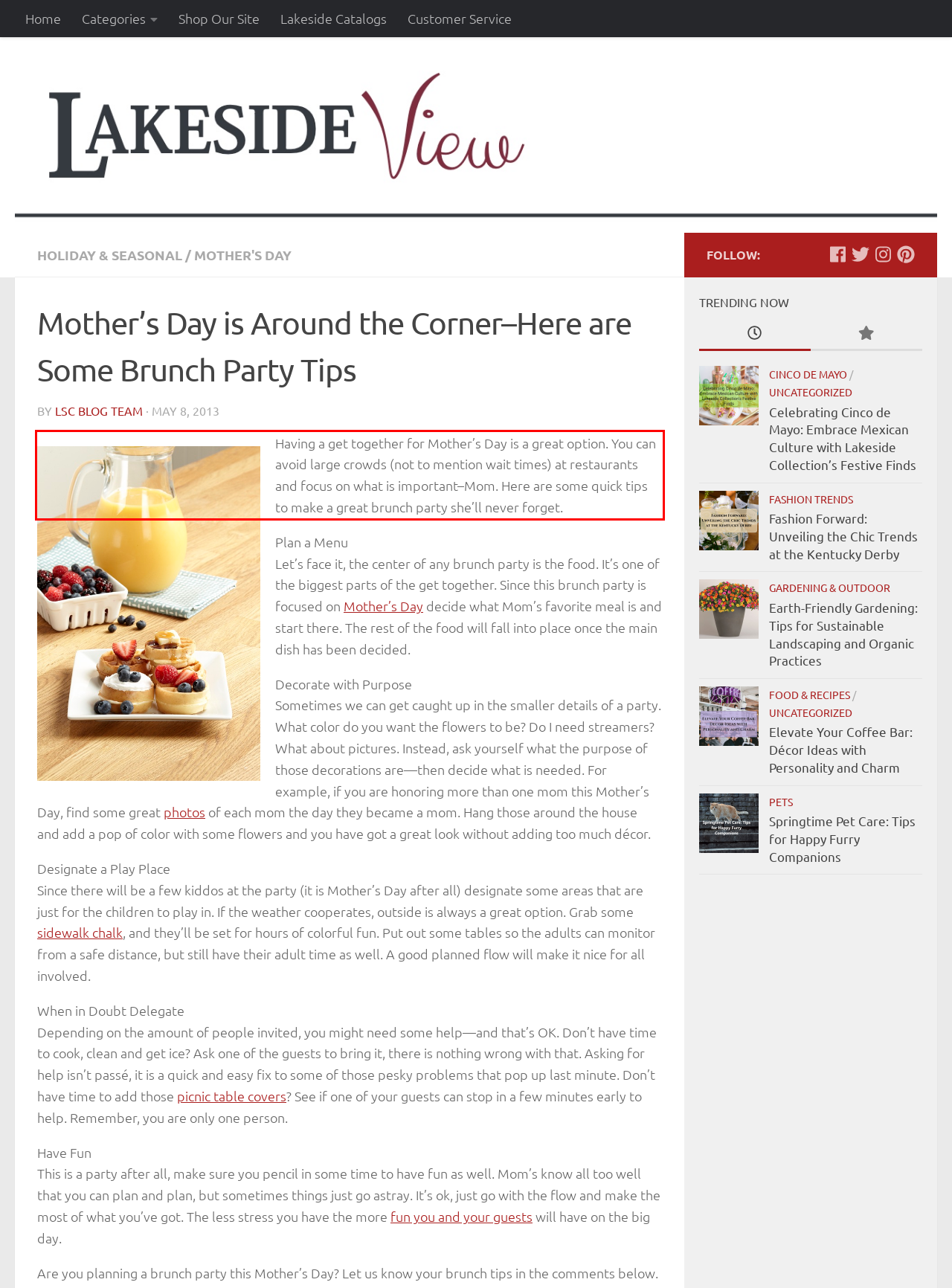Please perform OCR on the text within the red rectangle in the webpage screenshot and return the text content.

Having a get together for Mother’s Day is a great option. You can avoid large crowds (not to mention wait times) at restaurants and focus on what is important–Mom. Here are some quick tips to make a great brunch party she’ll never forget.